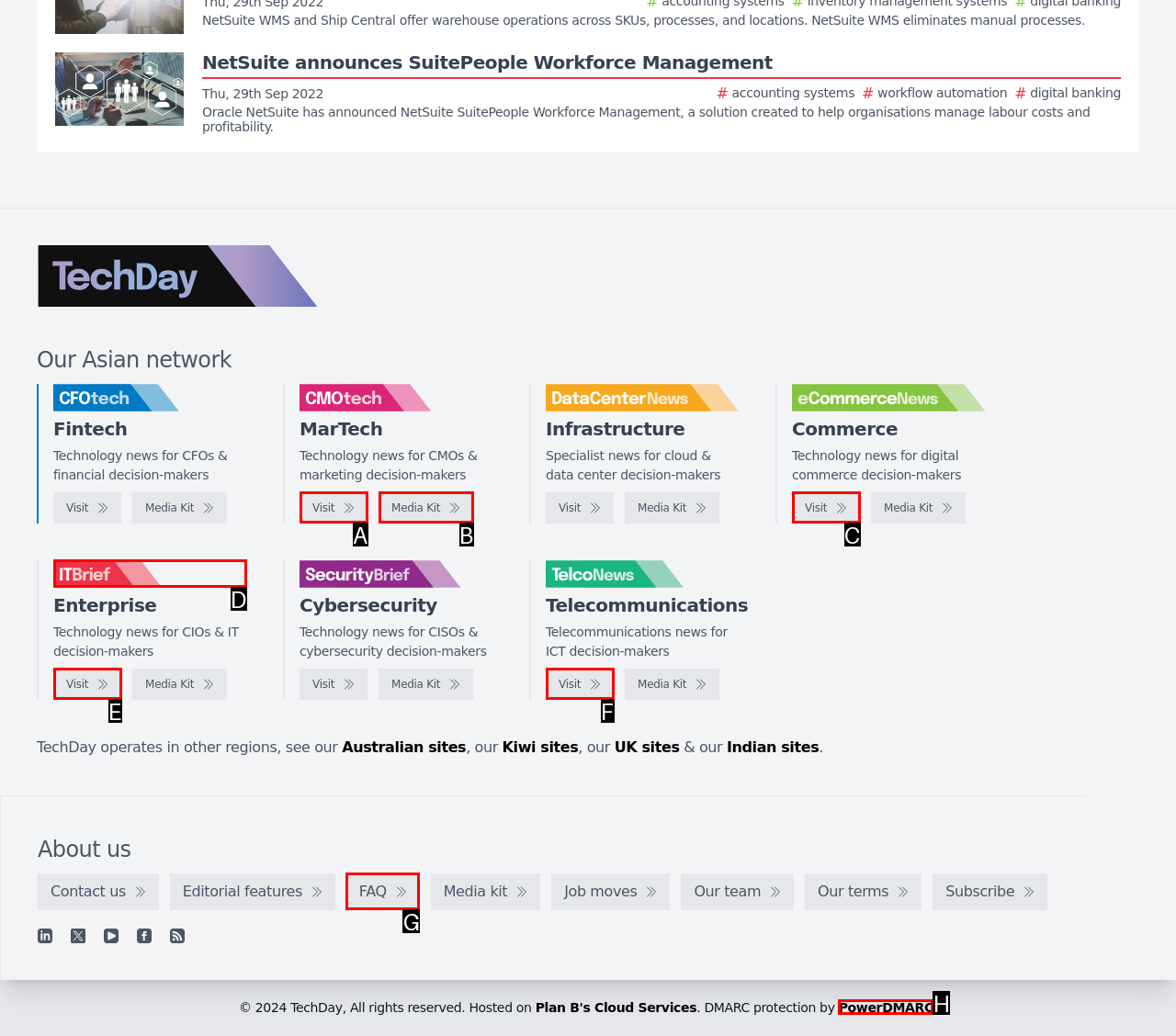Using the element description: Visit, select the HTML element that matches best. Answer with the letter of your choice.

C